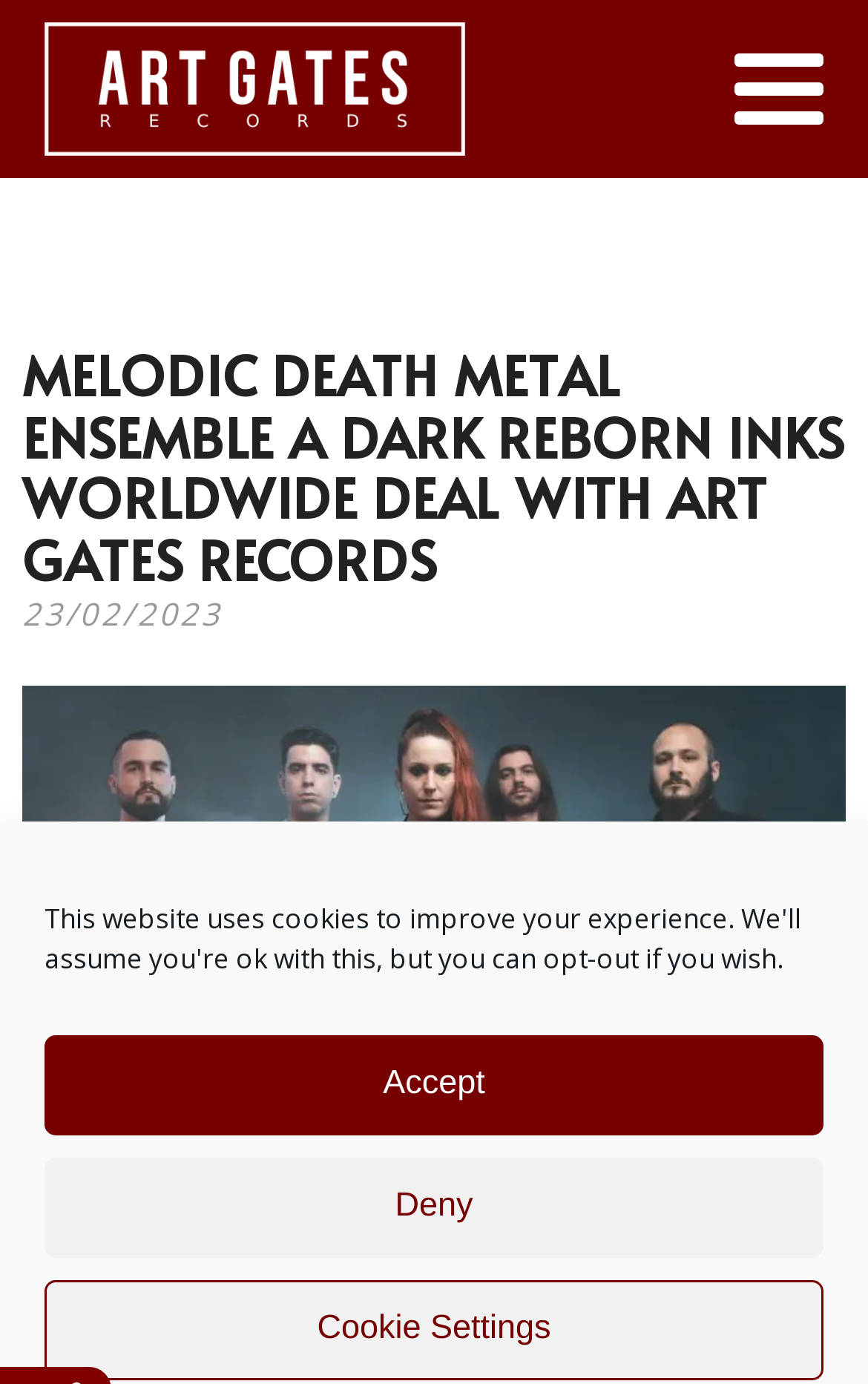Provide a short answer to the following question with just one word or phrase: What is the record label mentioned in the article?

Art Gates Records